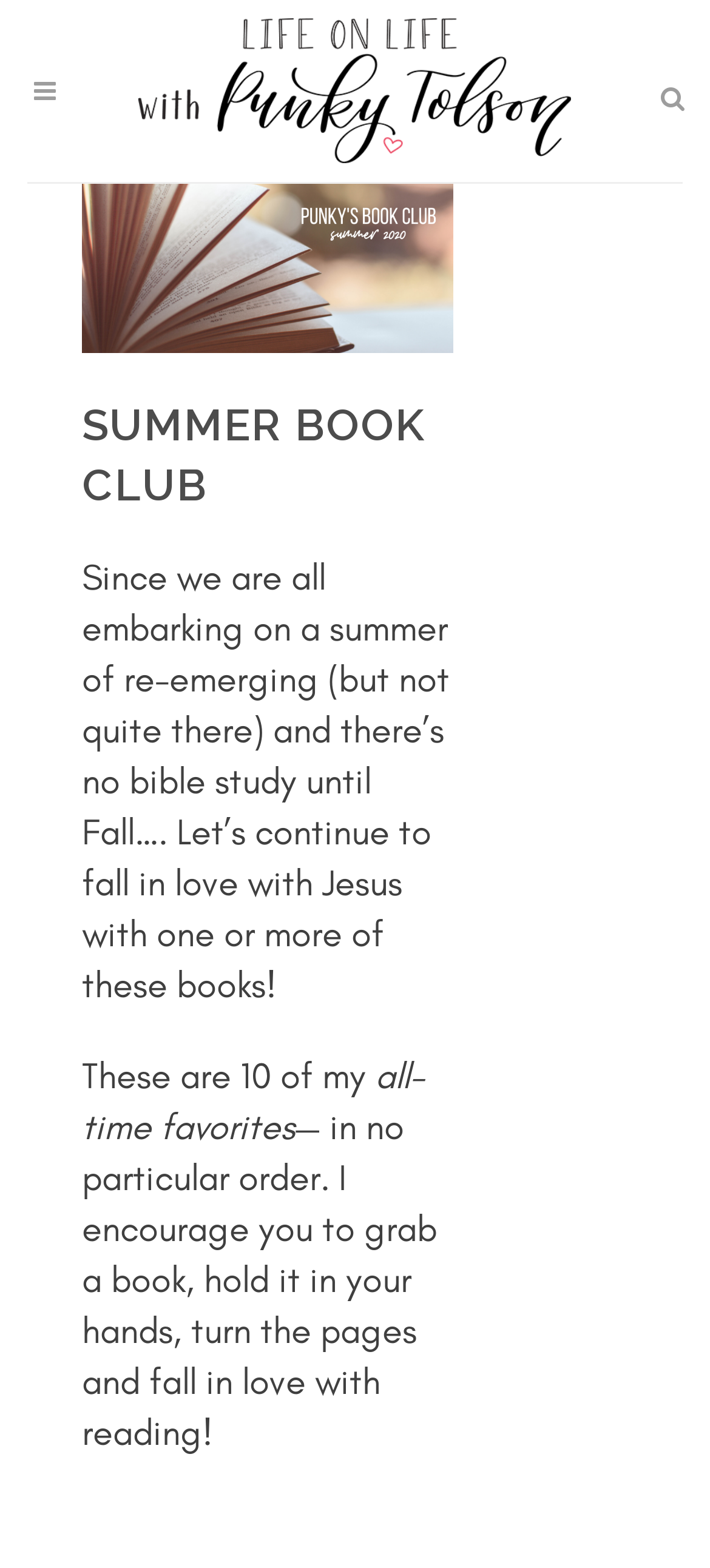Based on the element description Controlled Expansion Alloys, identify the bounding box coordinates for the UI element. The coordinates should be in the format (top-left x, top-left y, bottom-right x, bottom-right y) and within the 0 to 1 range.

None